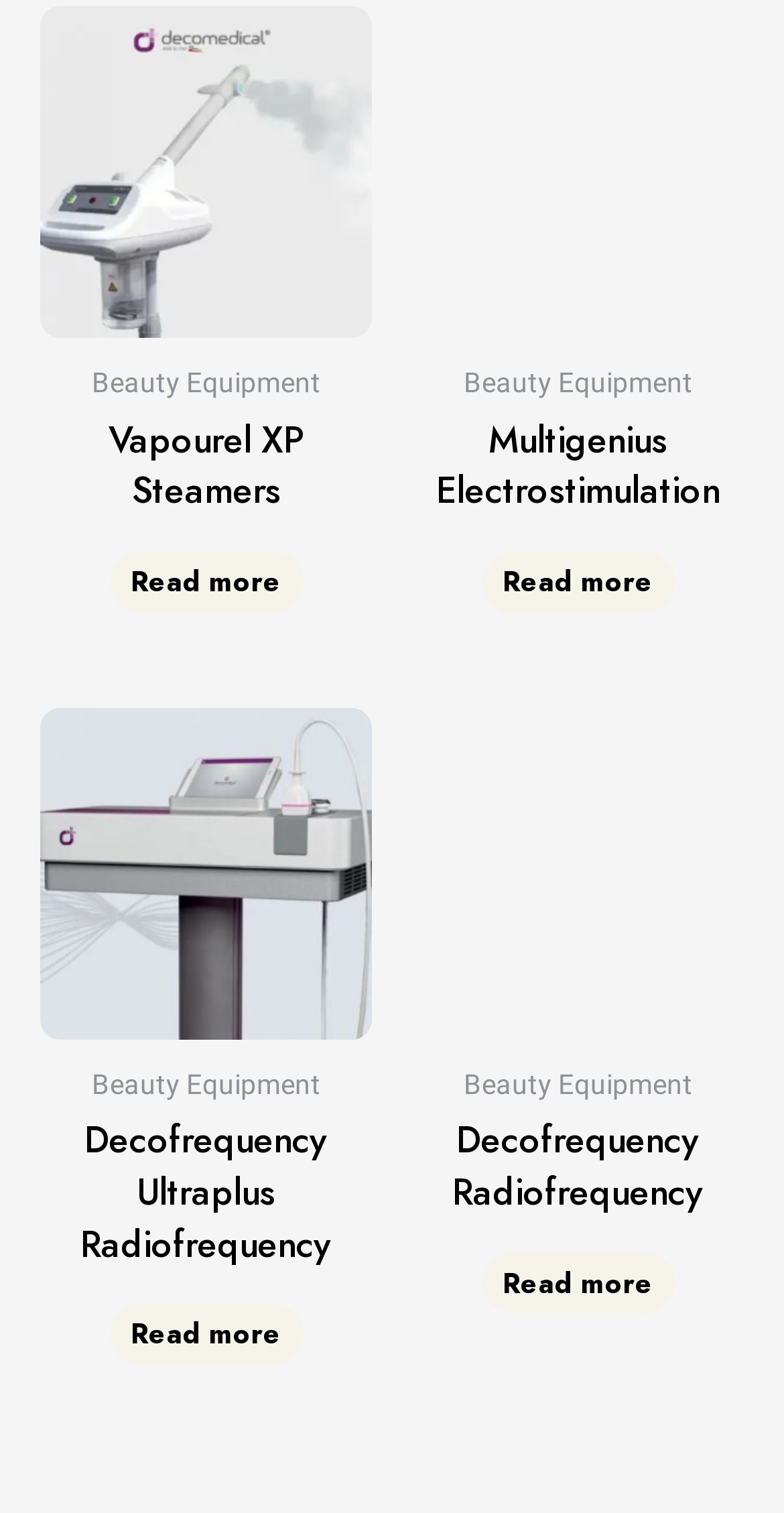What is the name of the first beauty equipment?
Please provide a detailed and thorough answer to the question.

The first beauty equipment is named 'Vapourel XP Steamers' which can be inferred from the link and image with the same name at the top left of the webpage.